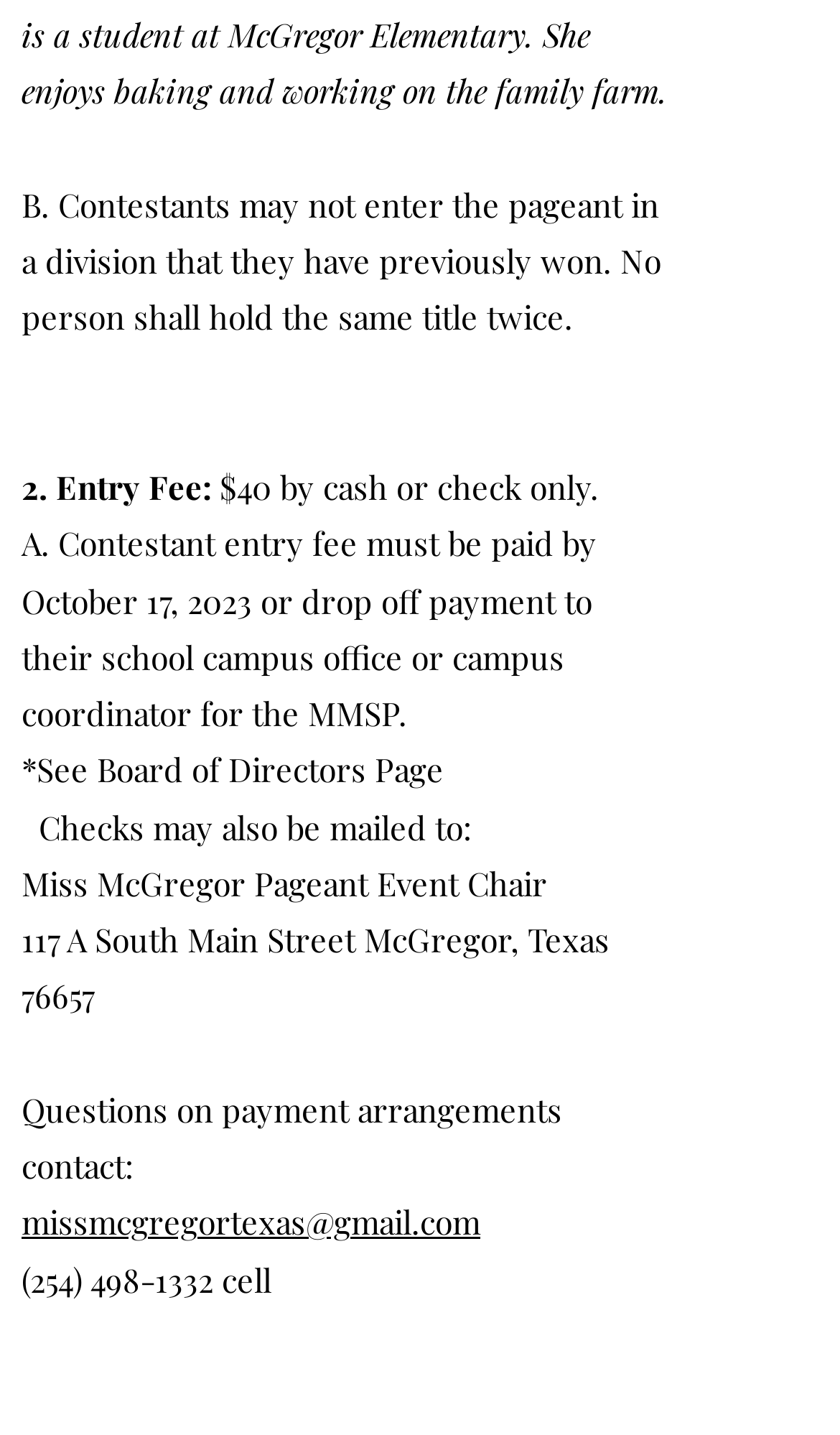Provide the bounding box coordinates, formatted as (top-left x, top-left y, bottom-right x, bottom-right y), with all values being floating point numbers between 0 and 1. Identify the bounding box of the UI element that matches the description: (254) 498-1332

[0.026, 0.876, 0.254, 0.906]